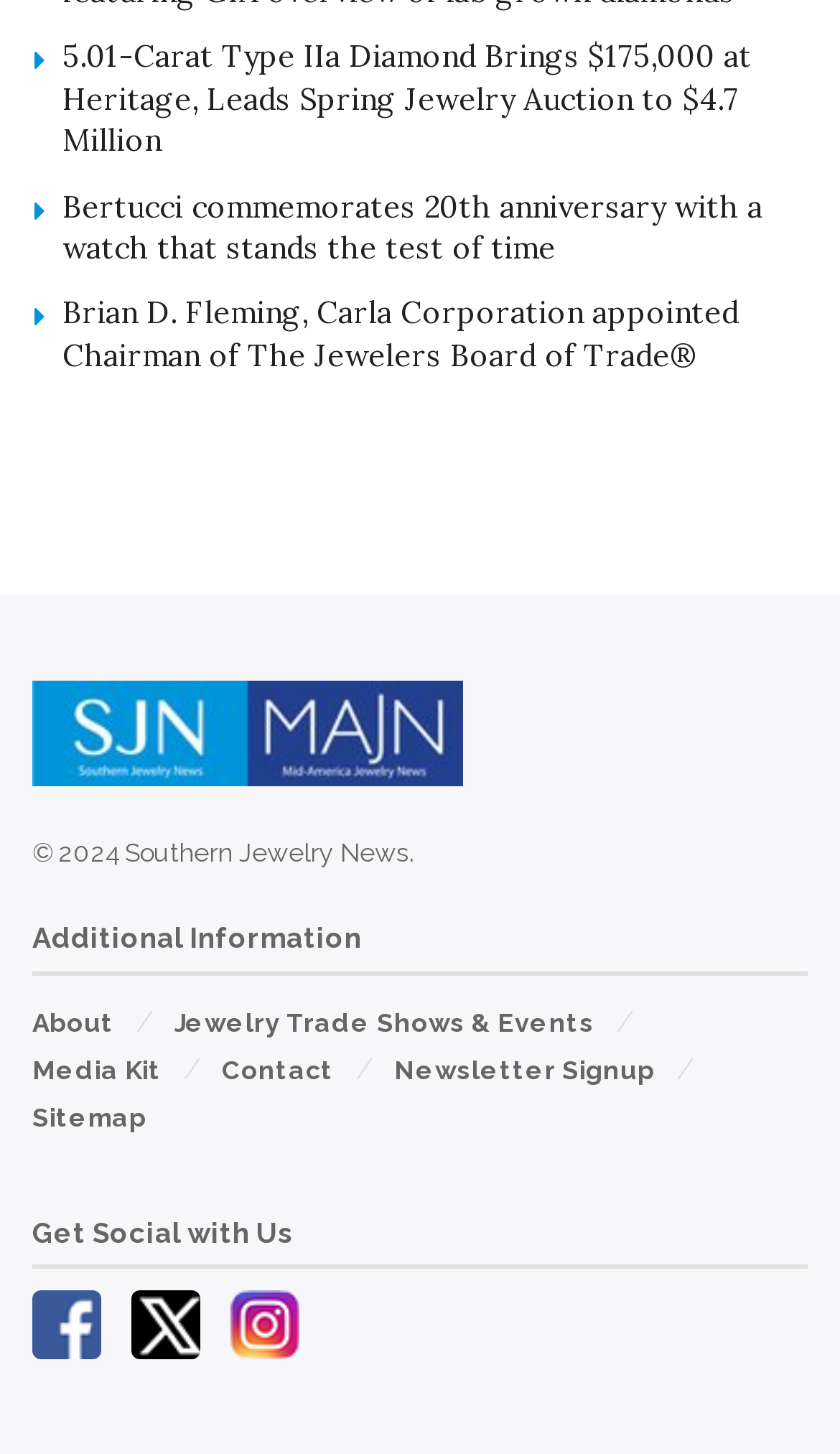Pinpoint the bounding box coordinates of the clickable element needed to complete the instruction: "Follow on Facebook". The coordinates should be provided as four float numbers between 0 and 1: [left, top, right, bottom].

[0.038, 0.887, 0.121, 0.935]